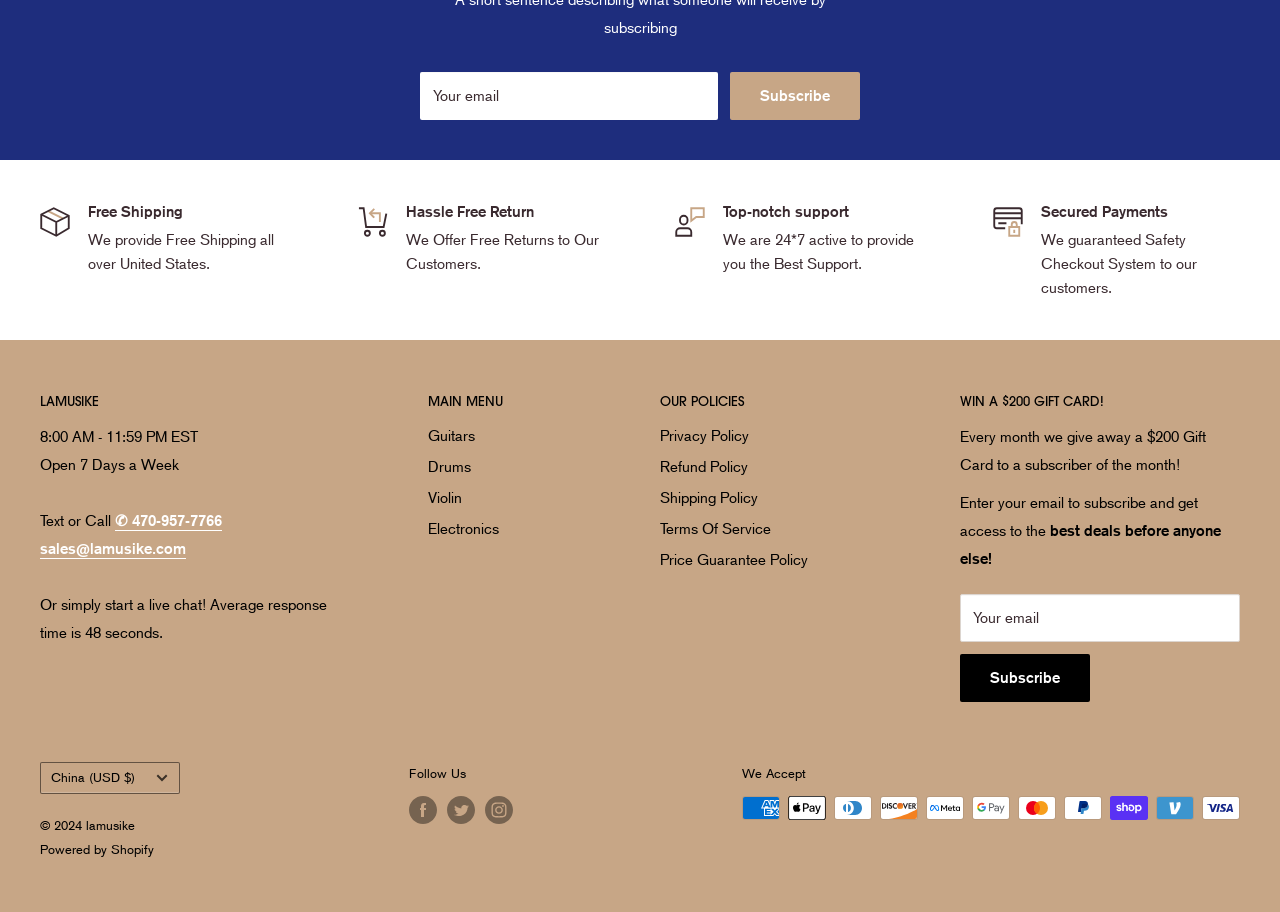Predict the bounding box coordinates of the area that should be clicked to accomplish the following instruction: "Contact us through phone". The bounding box coordinates should consist of four float numbers between 0 and 1, i.e., [left, top, right, bottom].

[0.09, 0.561, 0.173, 0.581]